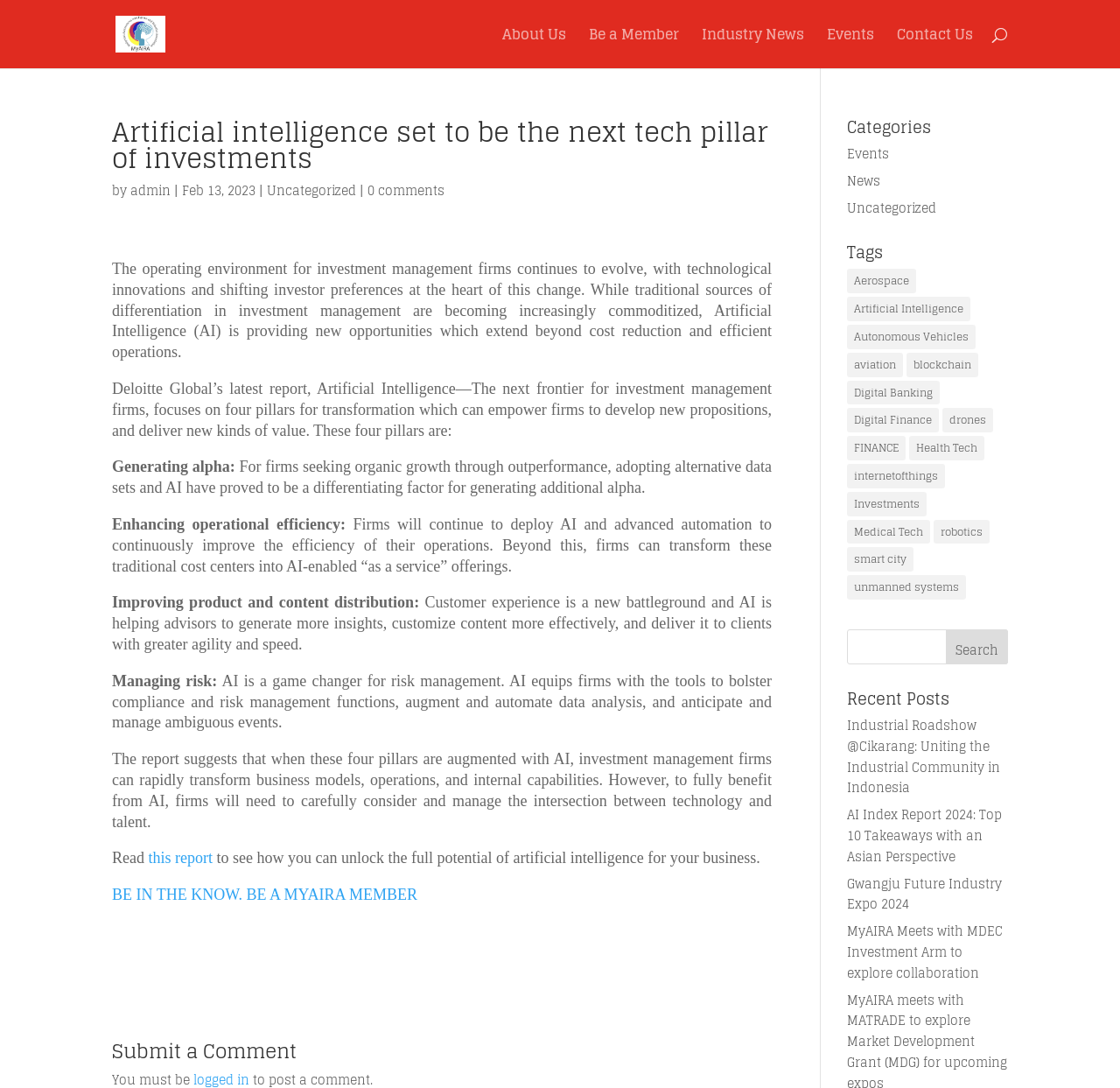Identify the bounding box coordinates of the region that should be clicked to execute the following instruction: "Search for something".

[0.756, 0.578, 0.9, 0.611]